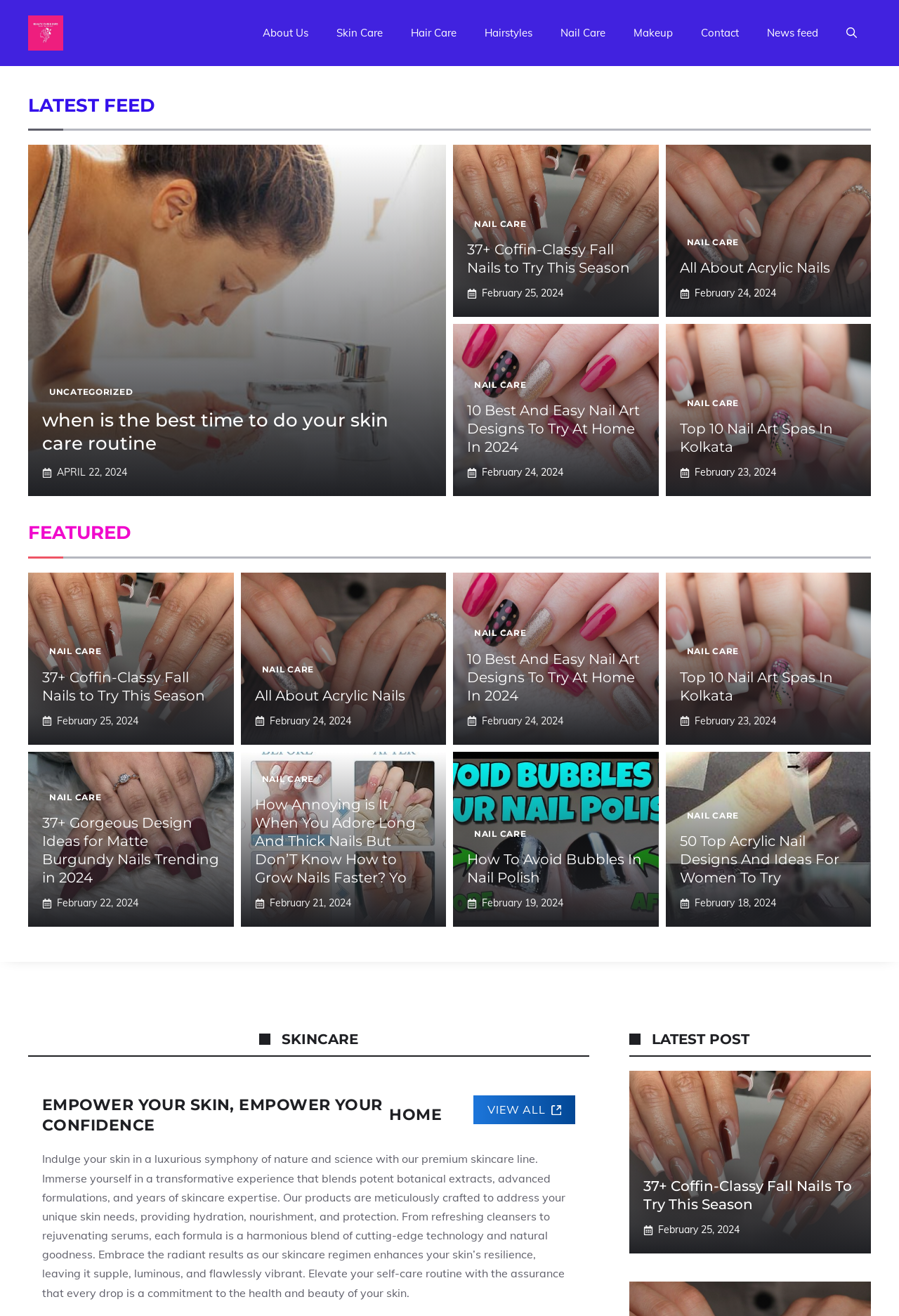Identify the bounding box of the HTML element described as: "alt="beauty cares info"".

[0.031, 0.019, 0.07, 0.029]